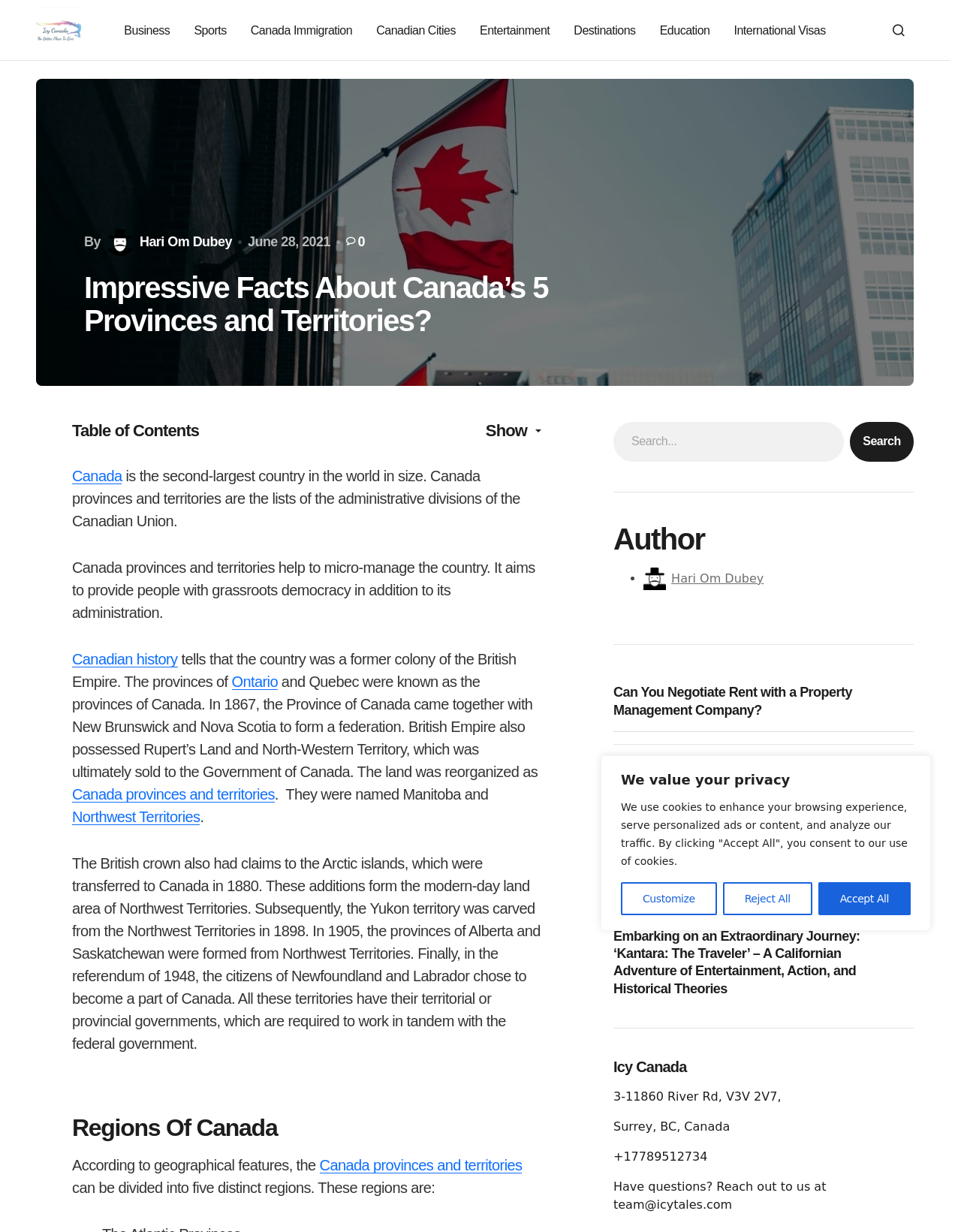What is the purpose of Canada's provinces and territories?
Please use the image to deliver a detailed and complete answer.

I found the purpose of Canada's provinces and territories by reading the sentence 'Canada provinces and territories help to micro-manage the country. It aims to provide people with grassroots democracy in addition to its administration.' which explains their role in the country's administration.